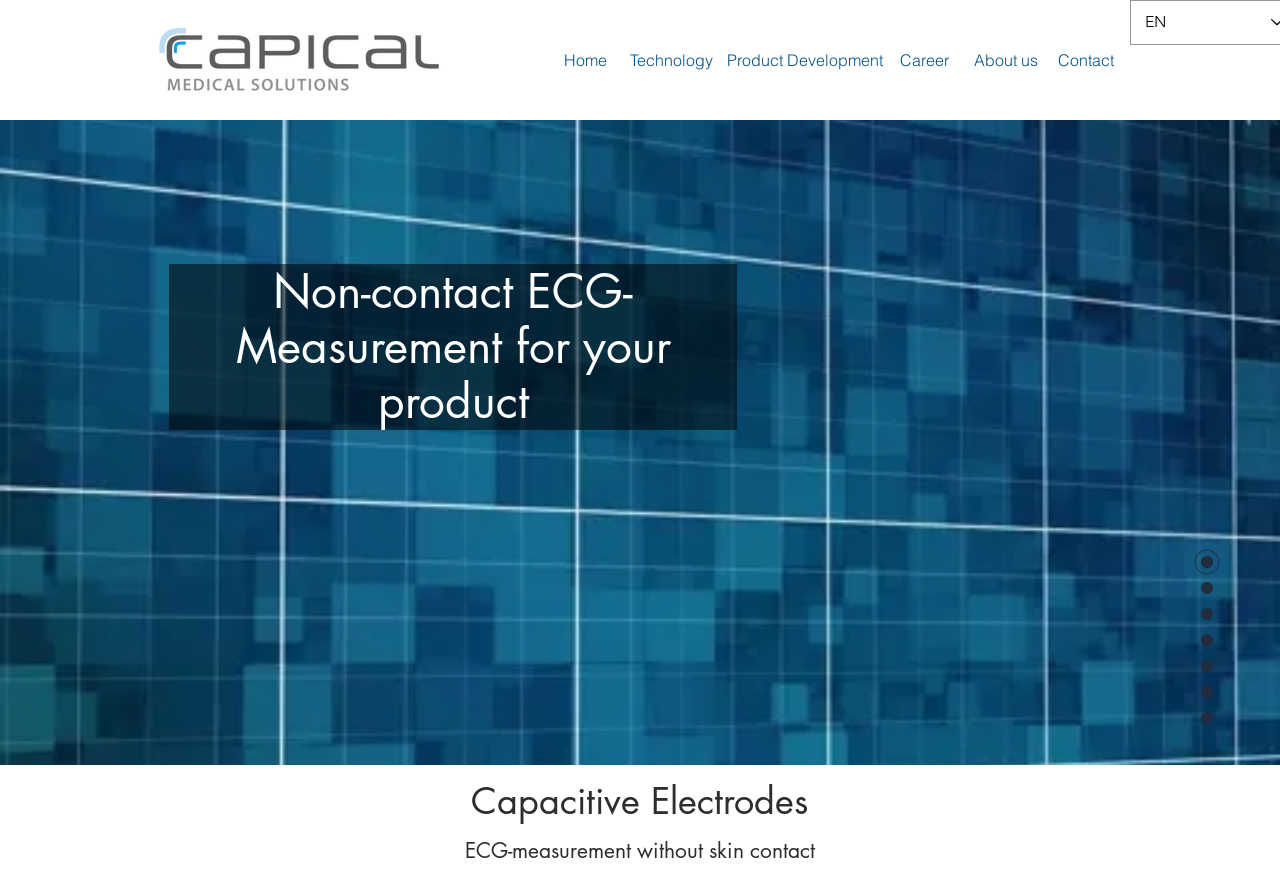Please answer the following question using a single word or phrase: How many navigation links are there?

8